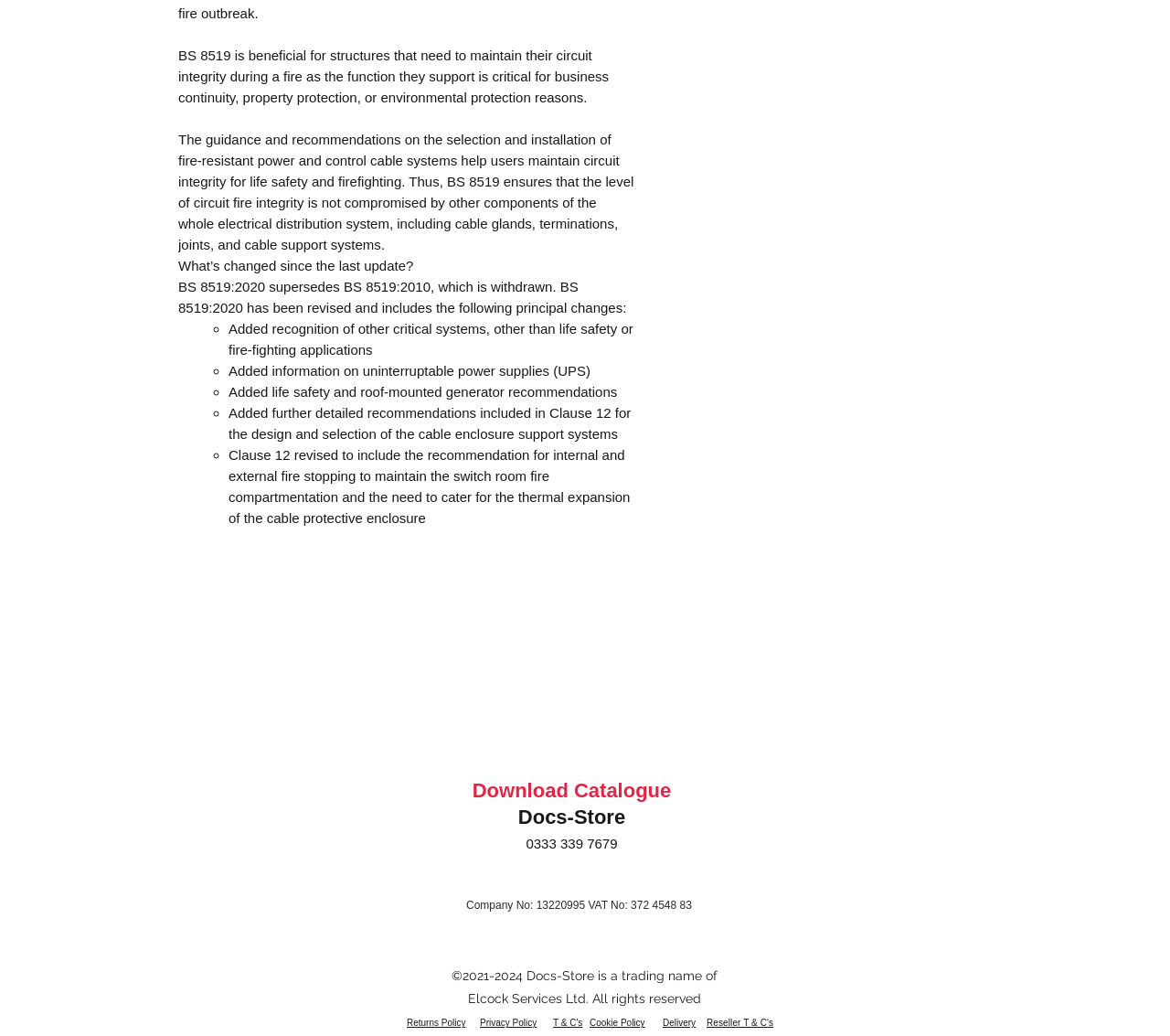Locate the bounding box coordinates of the element that needs to be clicked to carry out the instruction: "View Returns Policy". The coordinates should be given as four float numbers ranging from 0 to 1, i.e., [left, top, right, bottom].

[0.348, 0.983, 0.398, 0.992]